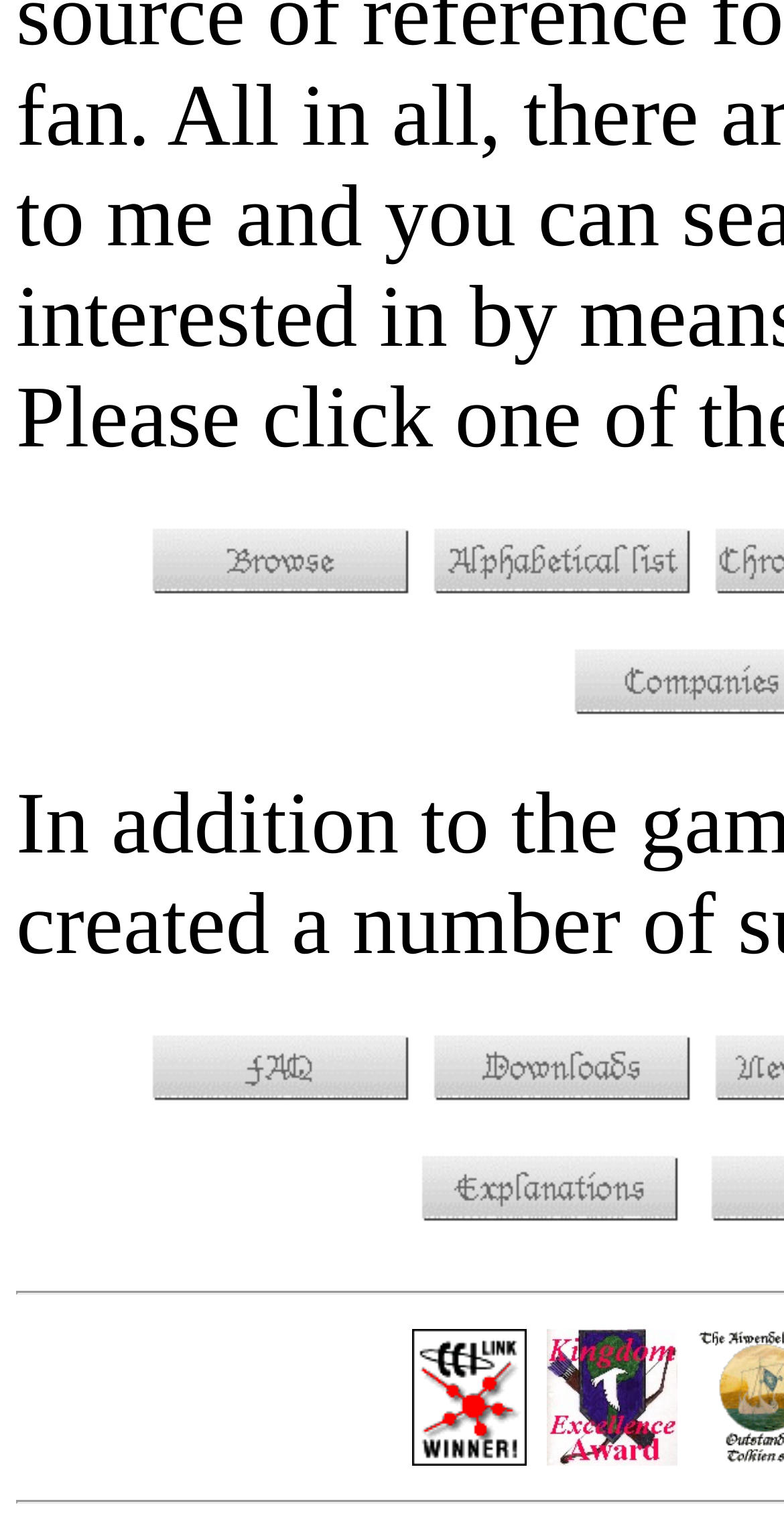Give a short answer to this question using one word or a phrase:
What is the first link on the webpage?

Browse